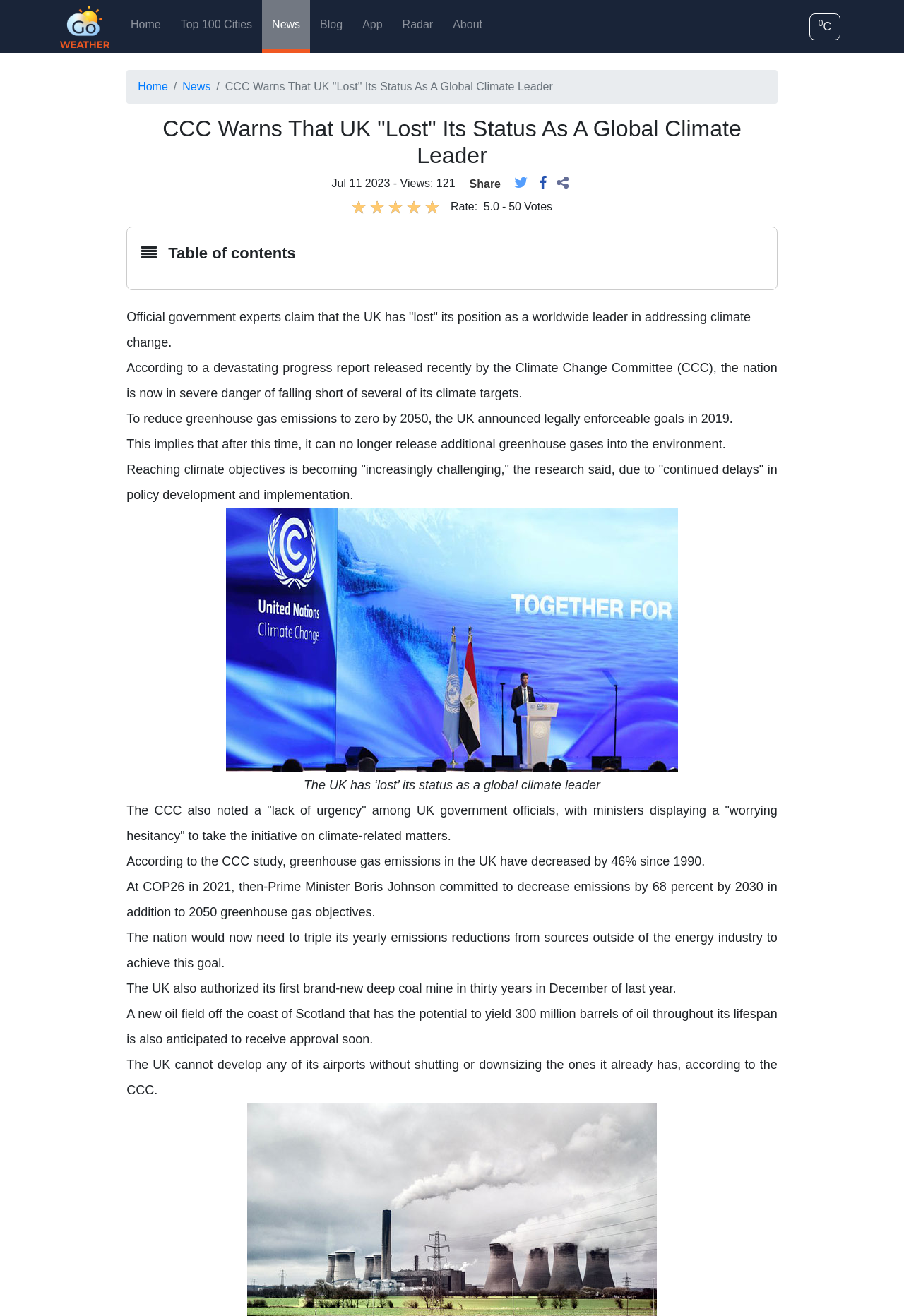What is the current status of the UK in addressing climate change?
Examine the webpage screenshot and provide an in-depth answer to the question.

According to the webpage, the UK has 'lost' its position as a global climate leader, as stated in the heading and the article content.